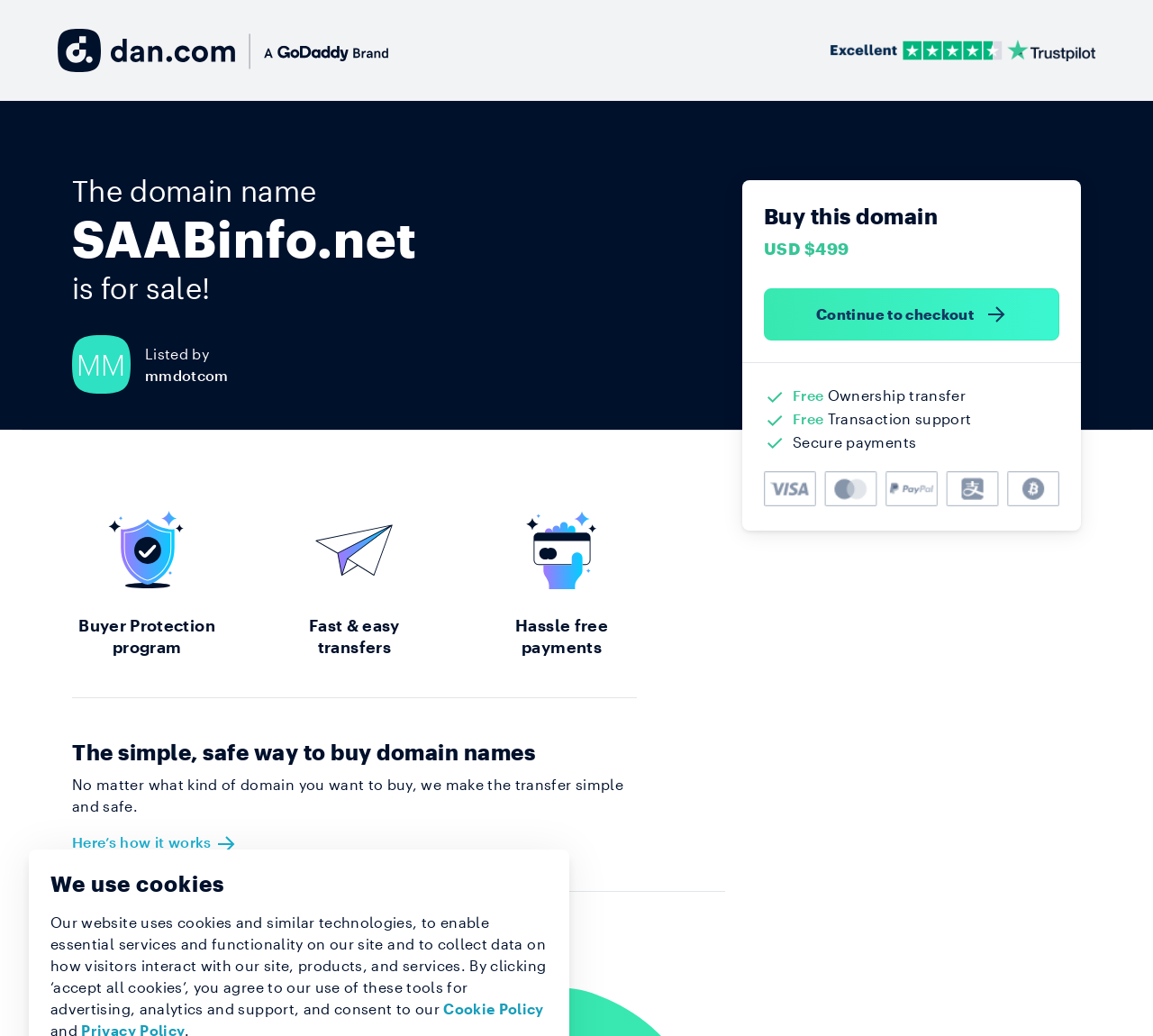Given the element description MM, identify the bounding box coordinates for the UI element on the webpage screenshot. The format should be (top-left x, top-left y, bottom-right x, bottom-right y), with values between 0 and 1.

[0.062, 0.323, 0.126, 0.38]